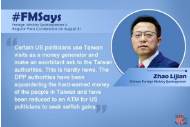Thoroughly describe everything you see in the image.

The image features Zhao Lijian, China's Foreign Ministry Spokesperson, who is depicted in a professional portrait. He is associated with a quote emphasizing concerns over how U.S. politicians engage with Taiwan, suggesting that they exploit it as a "money generator" and criticize the Democratic Progressive Party (DPP) for squandering valuable resources. The background of the image is light blue, creating a calm yet authoritative atmosphere, and it includes the hashtag #FMSays, indicating it may be part of a broader communication or campaign. This statement reflects significant geopolitical discourse surrounding Taiwan and international relations, highlighting tensions and the perspectives of the Chinese government.